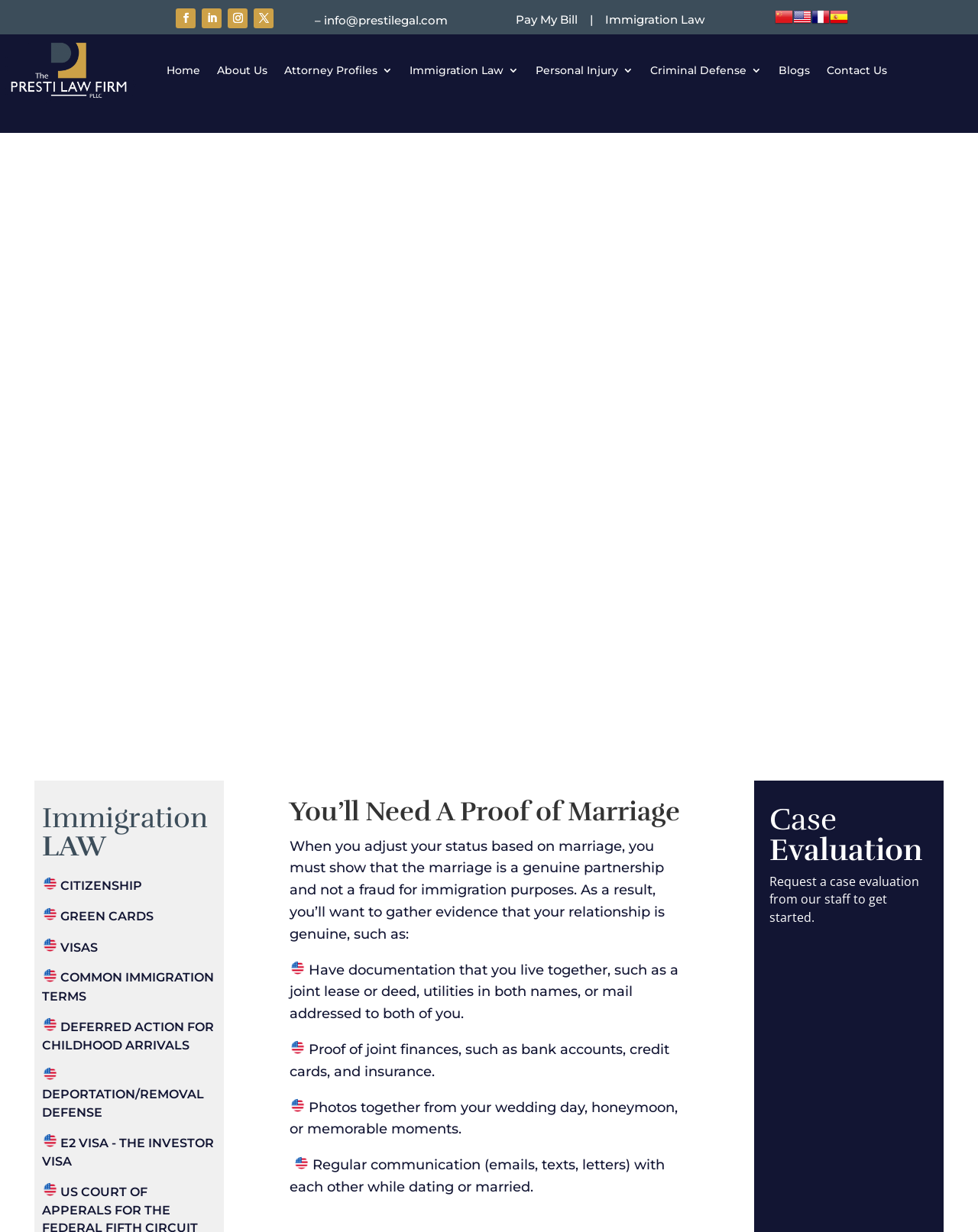Find the bounding box coordinates for the HTML element specified by: "DEFERRED ACTION FOR CHILDHOOD ARRIVALS".

[0.043, 0.828, 0.219, 0.854]